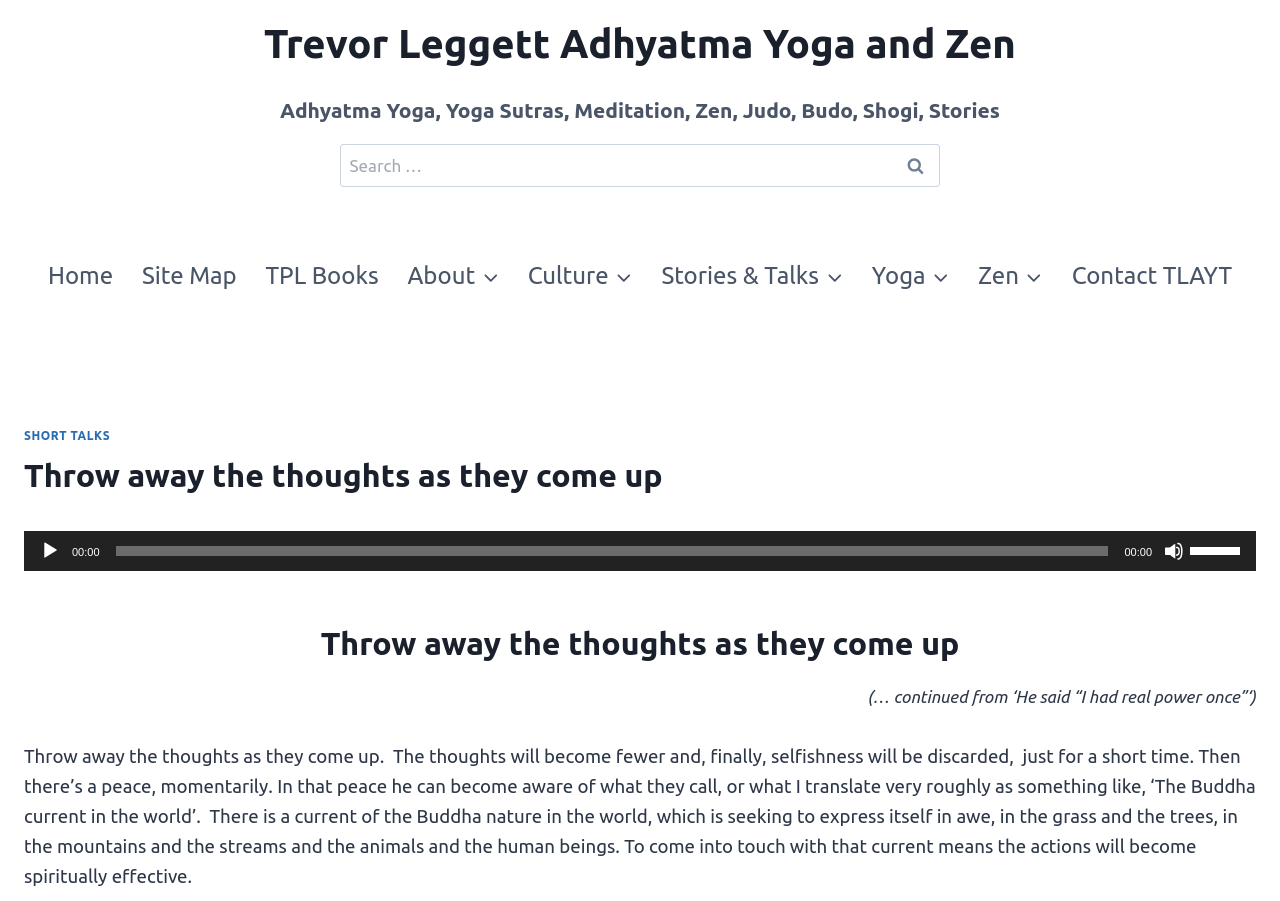Highlight the bounding box coordinates of the element you need to click to perform the following instruction: "View stories and talks."

[0.506, 0.281, 0.67, 0.332]